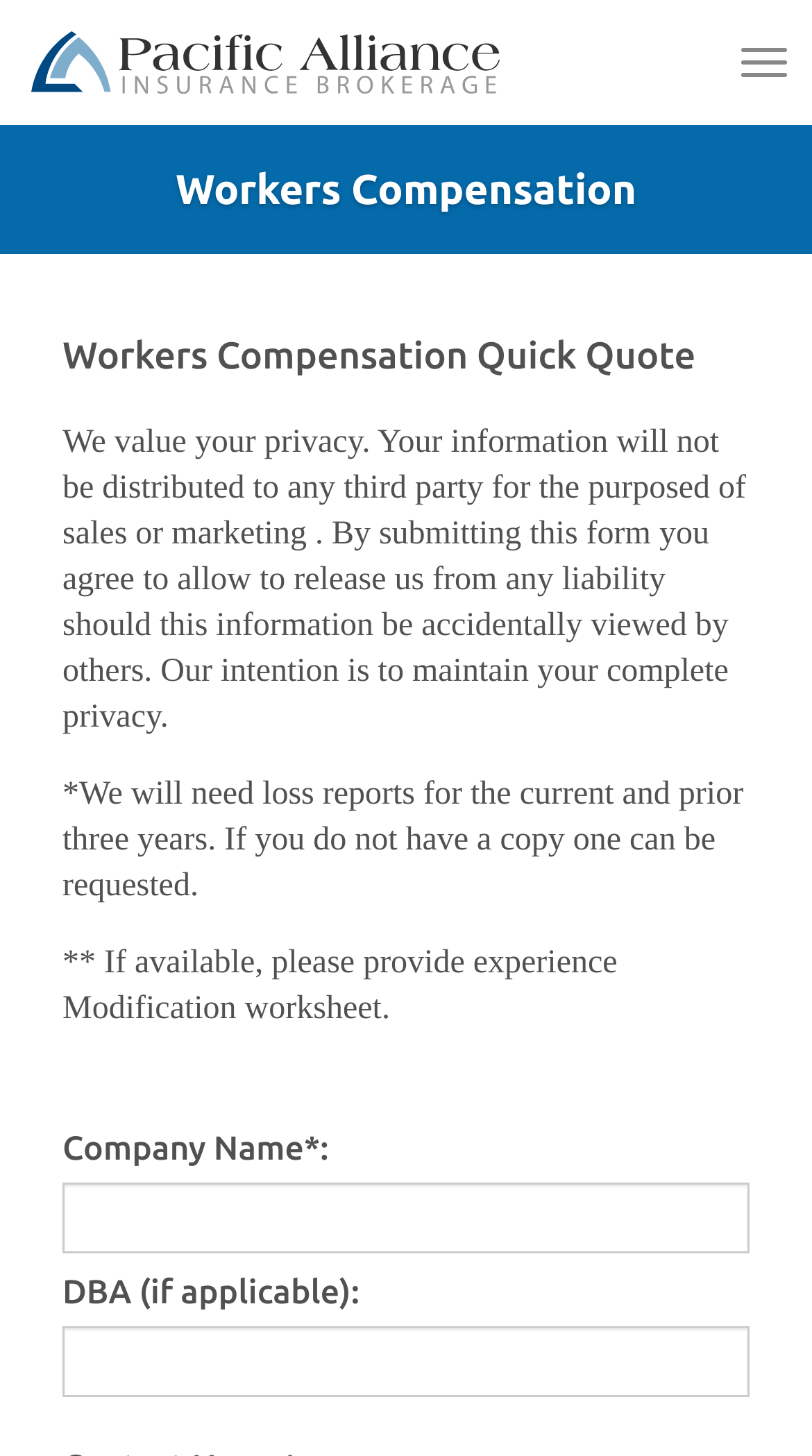What is the purpose of submitting the form?
Refer to the screenshot and answer in one word or phrase.

To allow release from liability